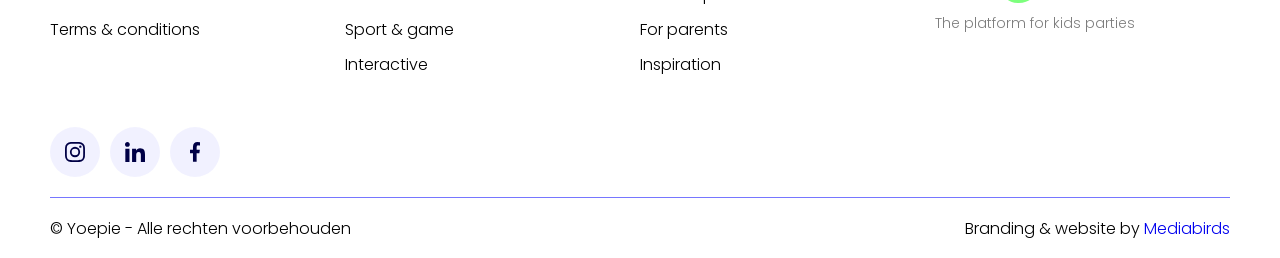Determine the coordinates of the bounding box for the clickable area needed to execute this instruction: "Click on Terms & conditions".

[0.039, 0.067, 0.27, 0.164]